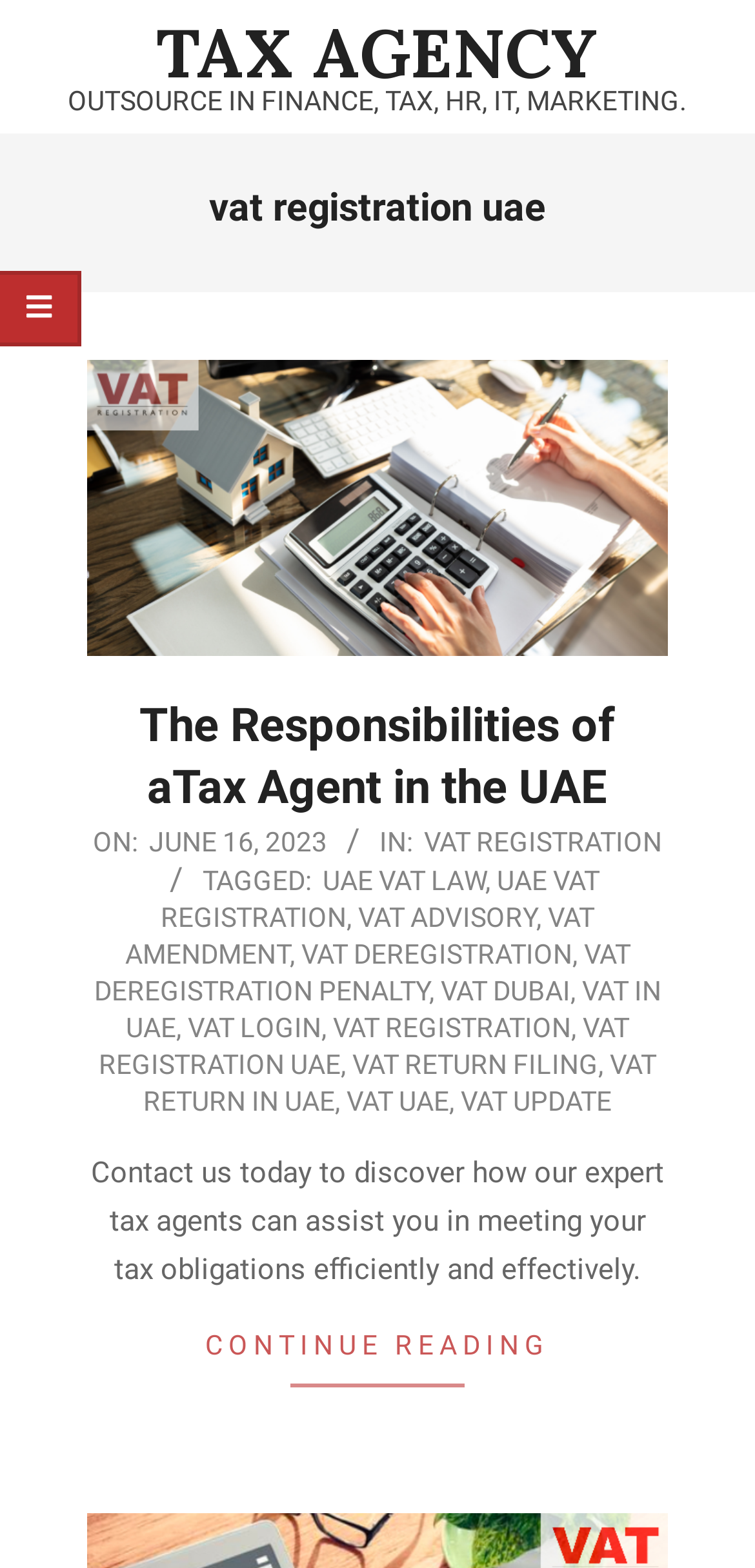What is the main topic of this webpage?
Please craft a detailed and exhaustive response to the question.

Based on the webpage content, especially the heading 'vat registration uae' and the various links related to VAT registration, it can be inferred that the main topic of this webpage is VAT registration in the UAE.